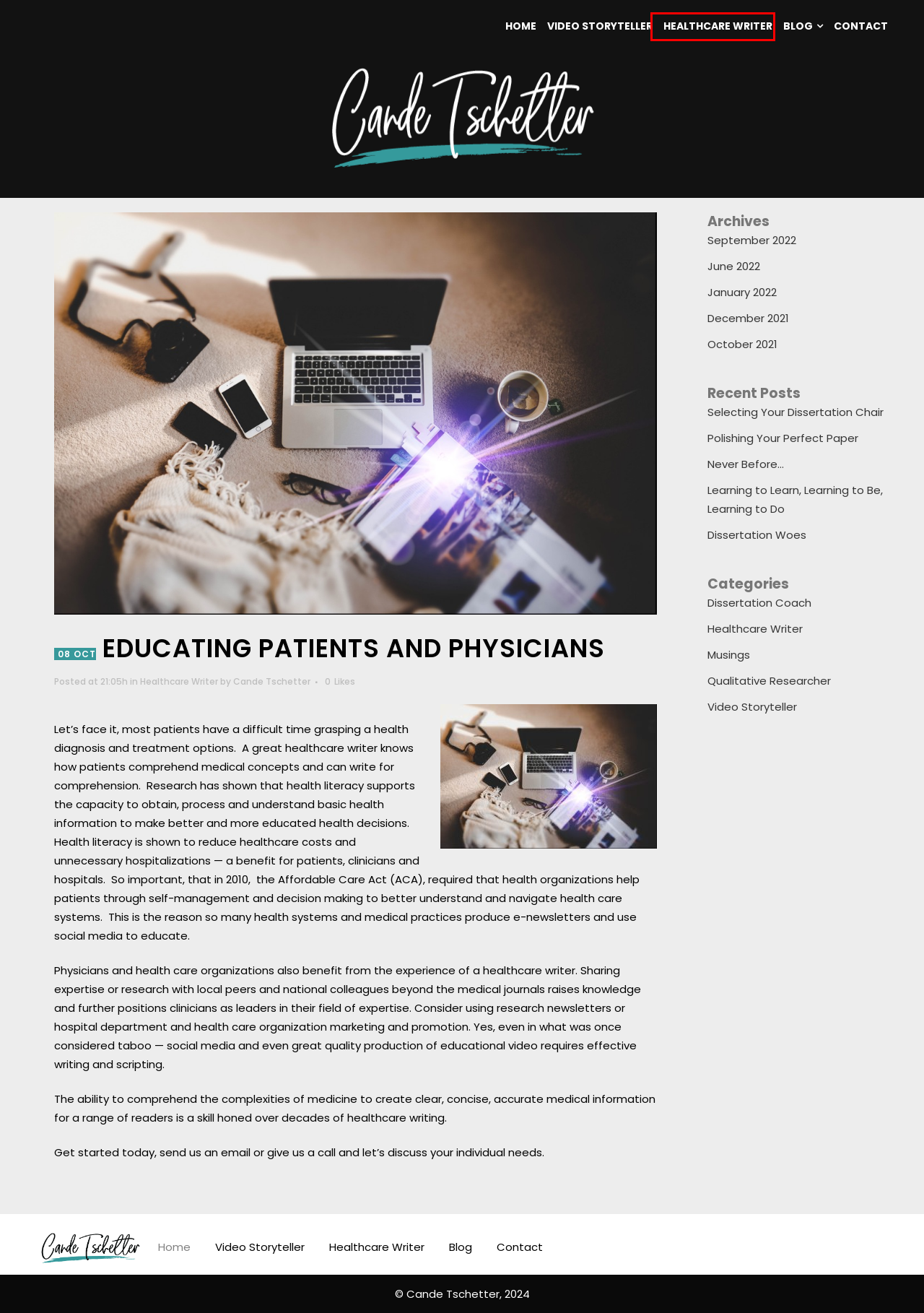You are provided with a screenshot of a webpage containing a red rectangle bounding box. Identify the webpage description that best matches the new webpage after the element in the bounding box is clicked. Here are the potential descriptions:
A. Dr. Cande Tschetter | Video Storyteller
B. Dr. Cande Tschetter | Never Before…
C. Dr. Cande Tschetter | Selecting Your Dissertation Chair
D. Dr. Cande Tschetter | editing or proofreading reports, dissertations, manuscripts
E. Dr. Cande Tschetter | Dissertation Woes
F. Dr. Cande Tschetter | Healthcare Writer
G. Dr. Cande Tschetter |
H. Dr. Cande Tschetter | Blog

F